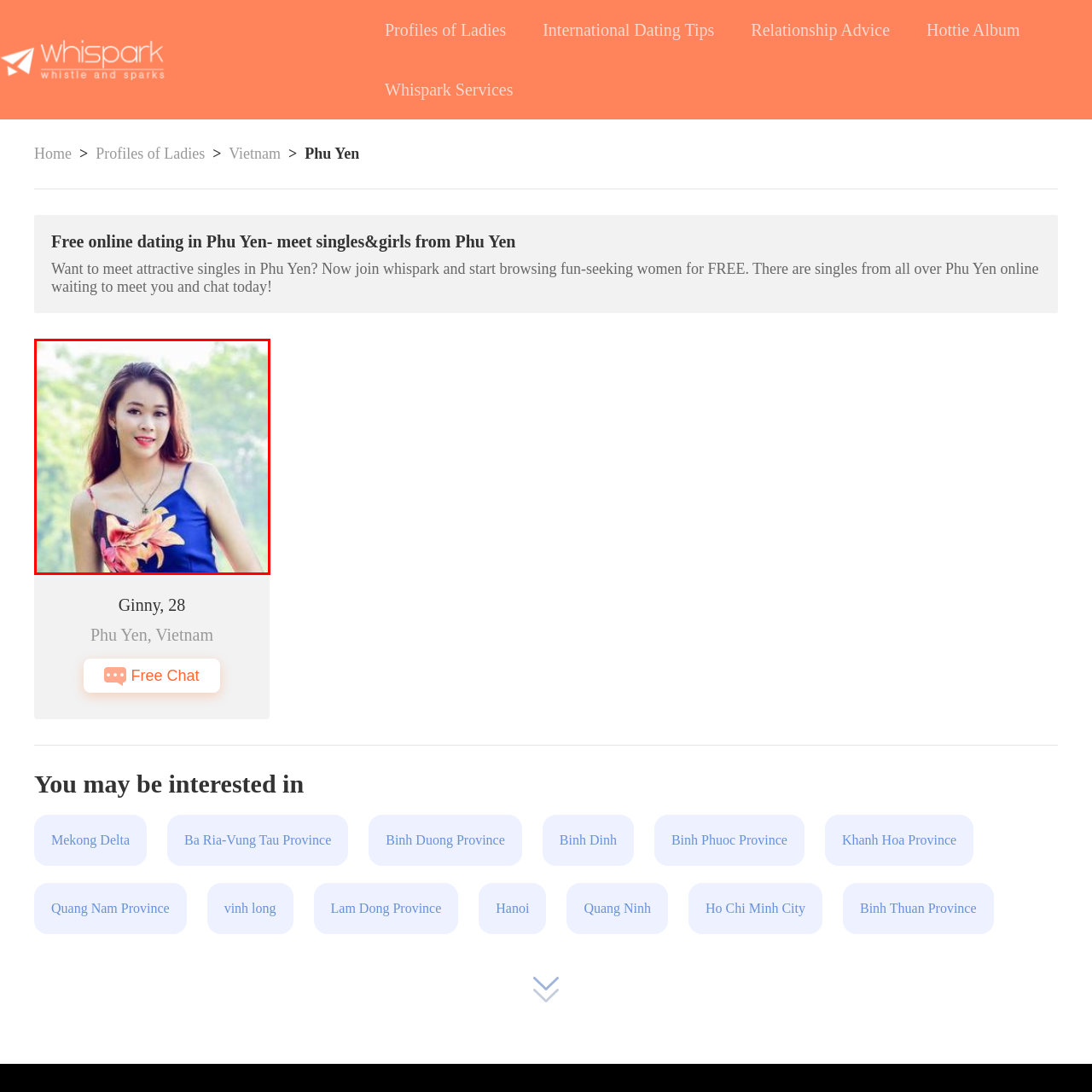Observe the image inside the red bounding box and answer briefly using a single word or phrase: What is the dominant color of Ginny's dress?

Blue